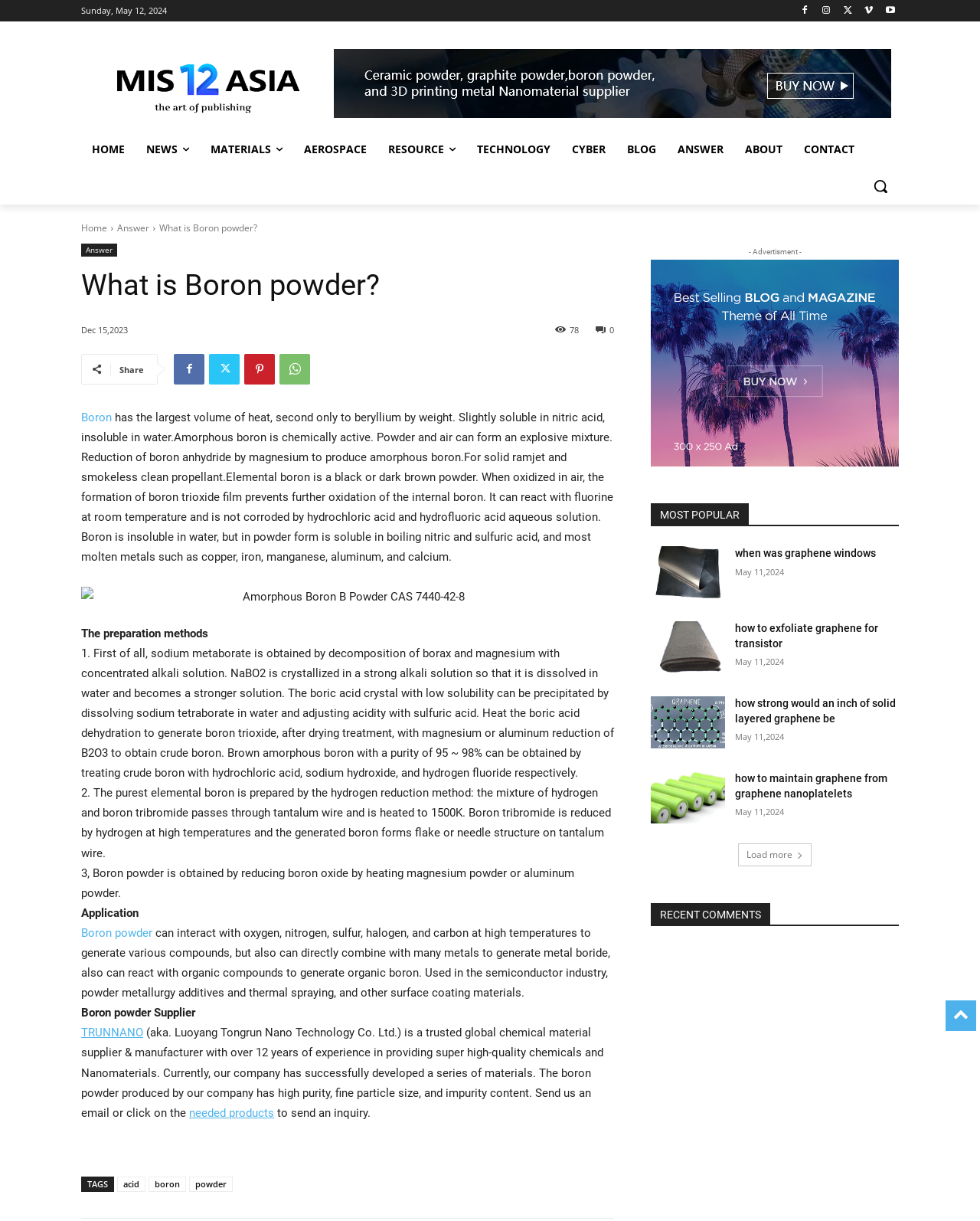Provide your answer in one word or a succinct phrase for the question: 
What is the purpose of boron powder?

Used in semiconductor industry